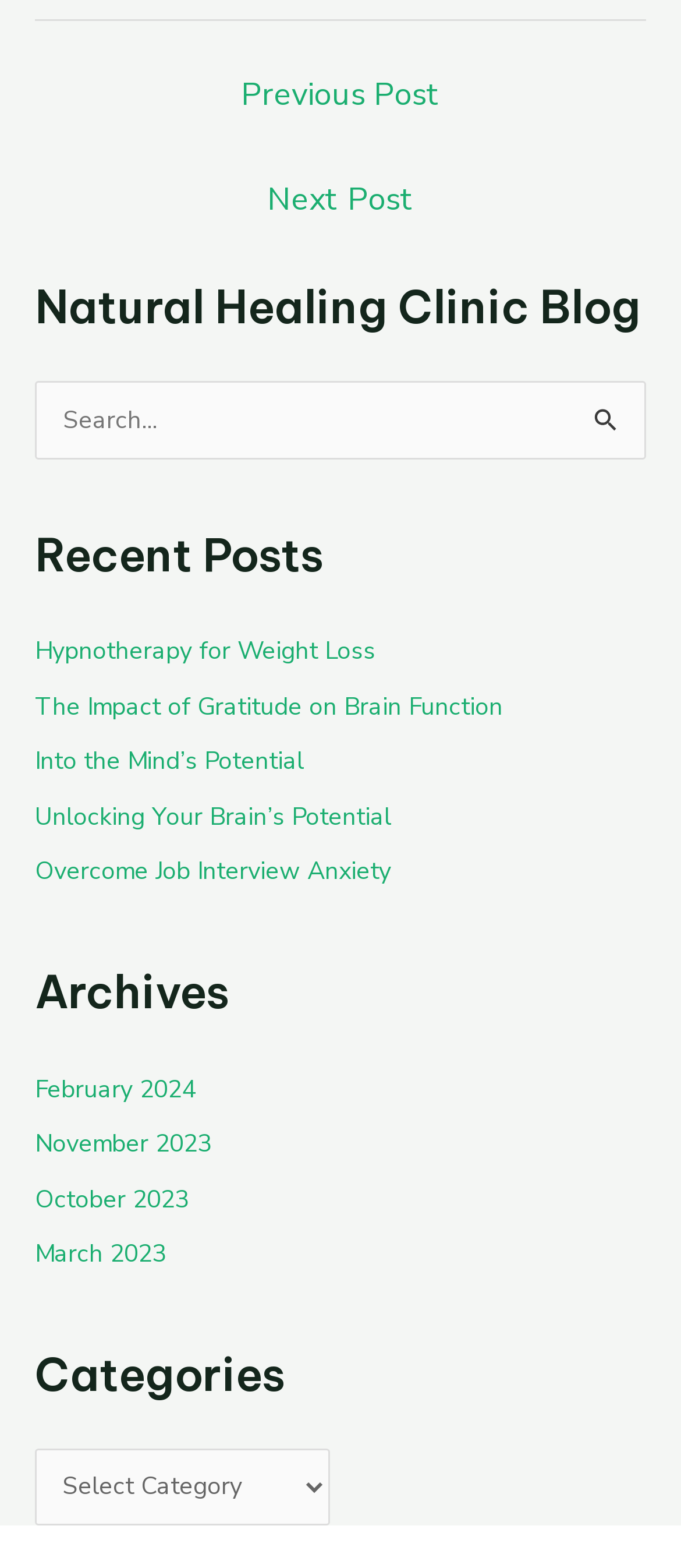Could you determine the bounding box coordinates of the clickable element to complete the instruction: "Search for a topic"? Provide the coordinates as four float numbers between 0 and 1, i.e., [left, top, right, bottom].

[0.051, 0.243, 0.949, 0.293]